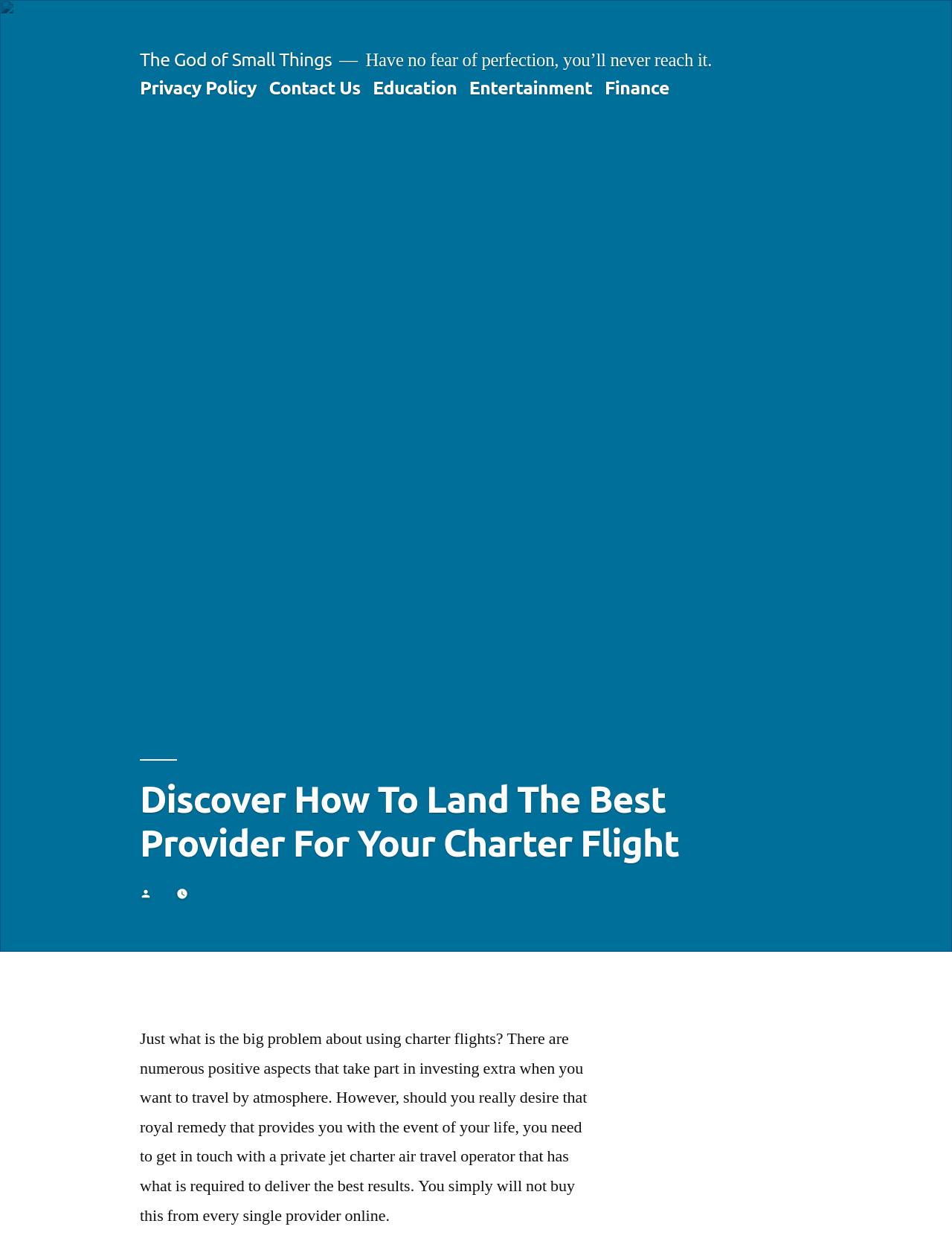Provide a short answer using a single word or phrase for the following question: 
Who posted the article?

Just